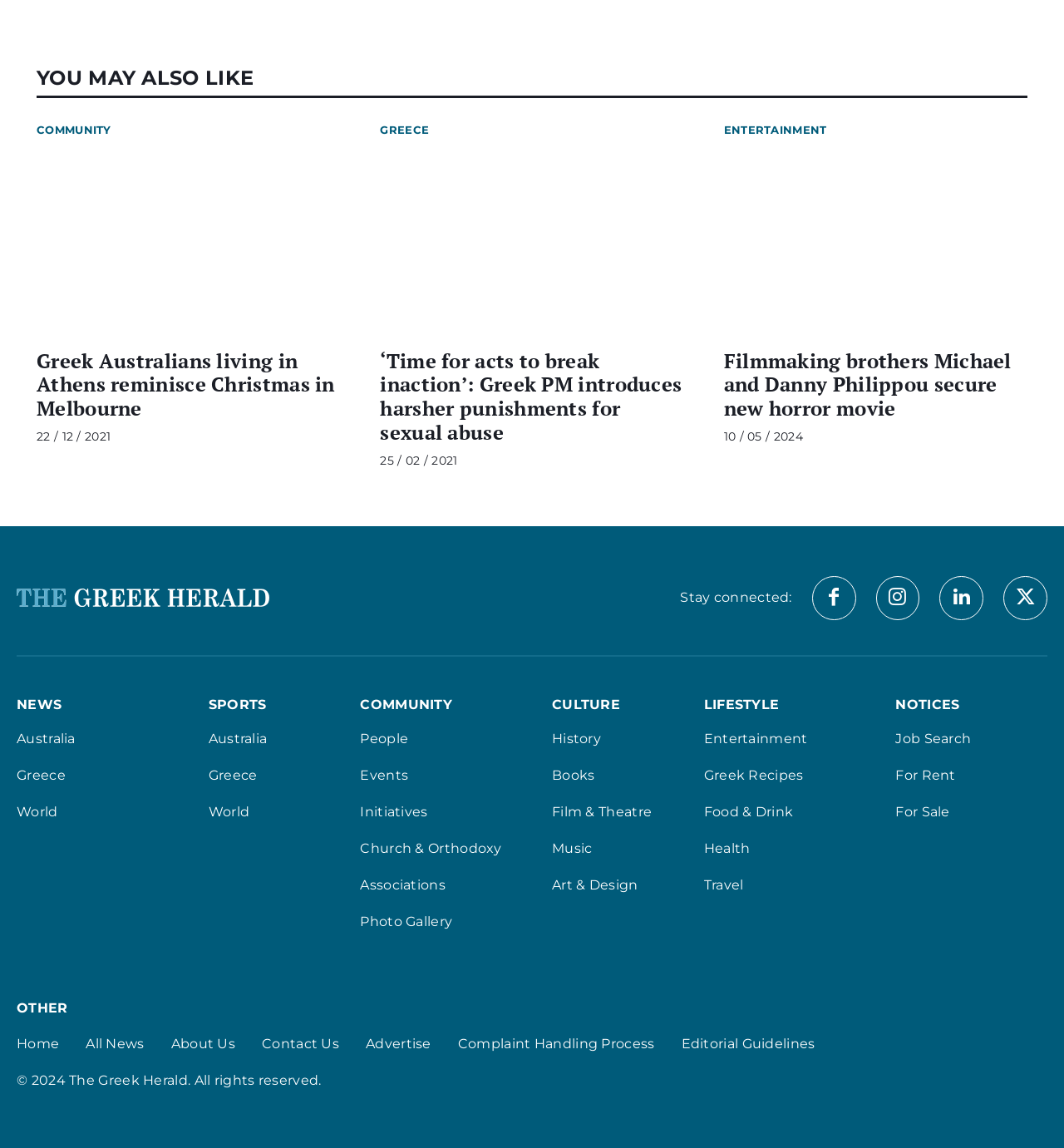Give a one-word or one-phrase response to the question:
What is the date of the article 'Filmmaking brothers Michael and Danny Philippou secure new horror movie'?

10 / 05 / 2024